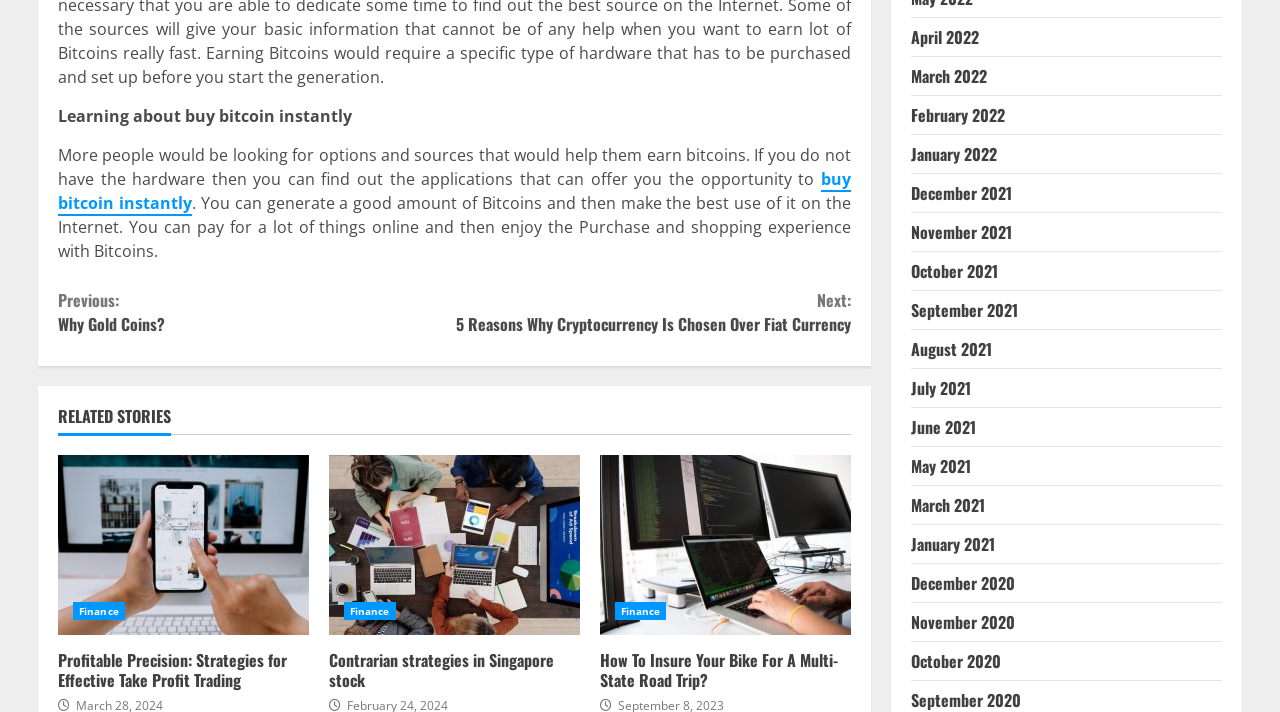Please provide the bounding box coordinates for the UI element as described: "Contrarian strategies in Singapore stock". The coordinates must be four floats between 0 and 1, represented as [left, top, right, bottom].

[0.257, 0.638, 0.453, 0.891]